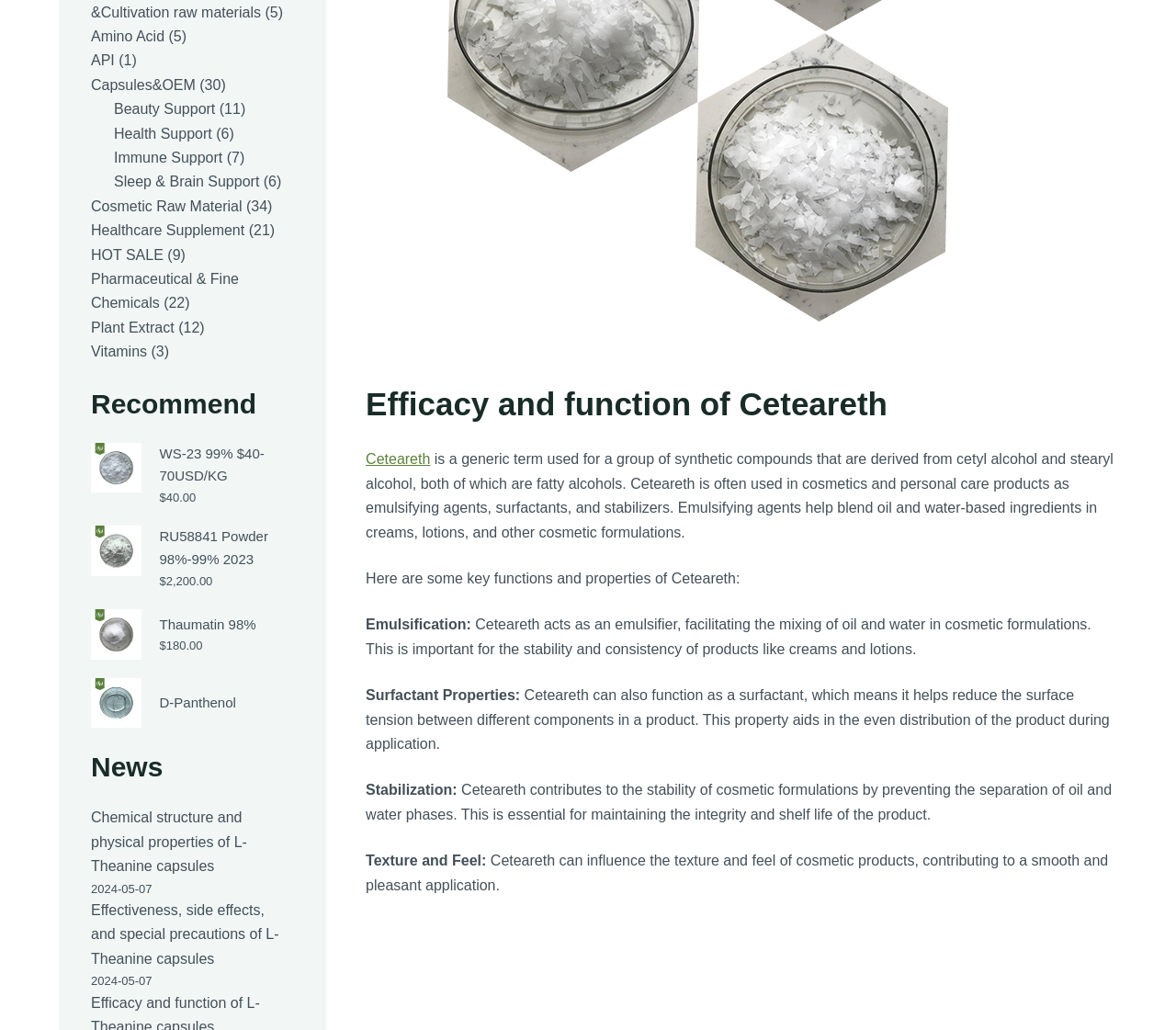What is the function of Ceteareth as a surfactant?
Using the visual information, answer the question in a single word or phrase.

Reduces surface tension